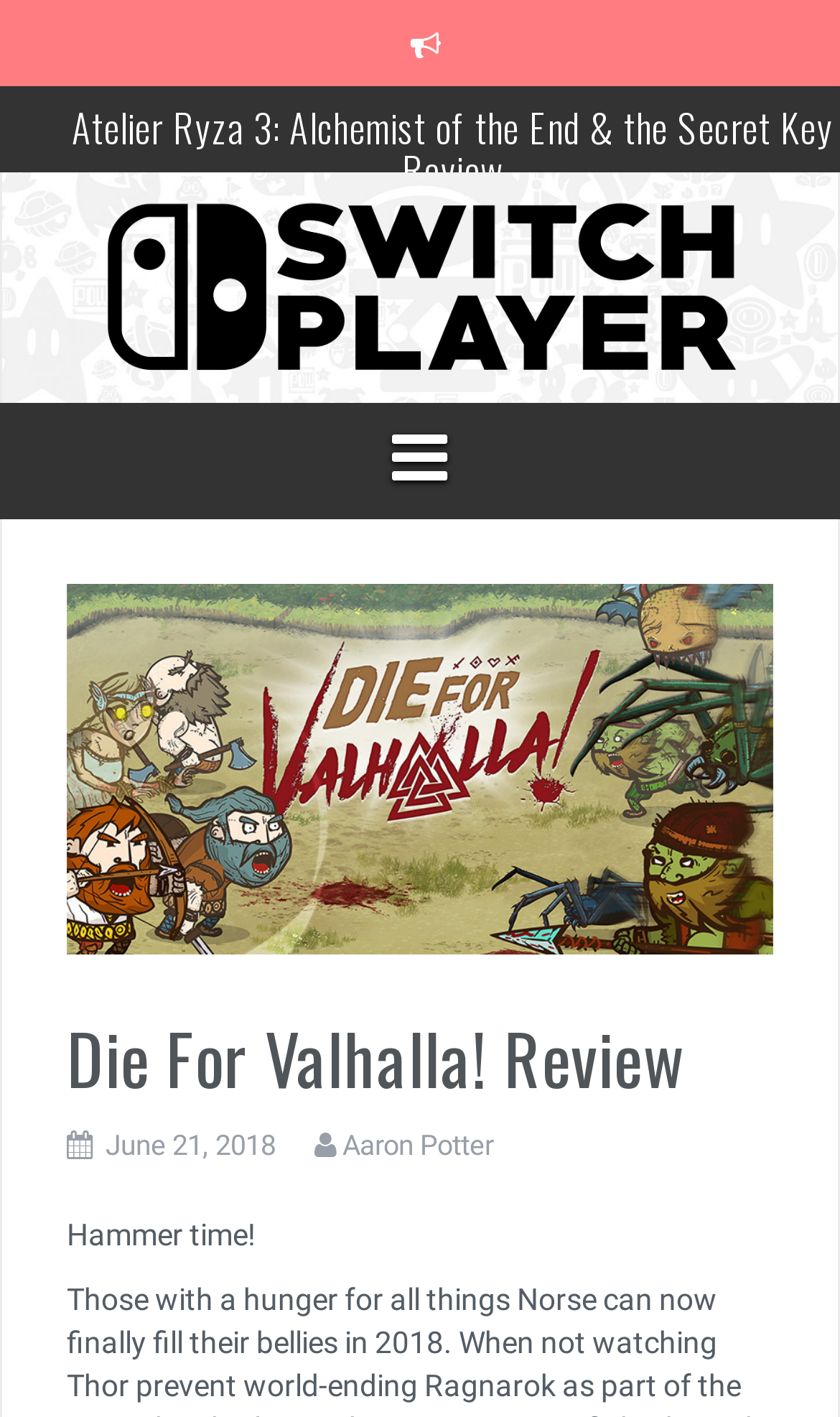Extract the primary header of the webpage and generate its text.

Die For Valhalla! Review